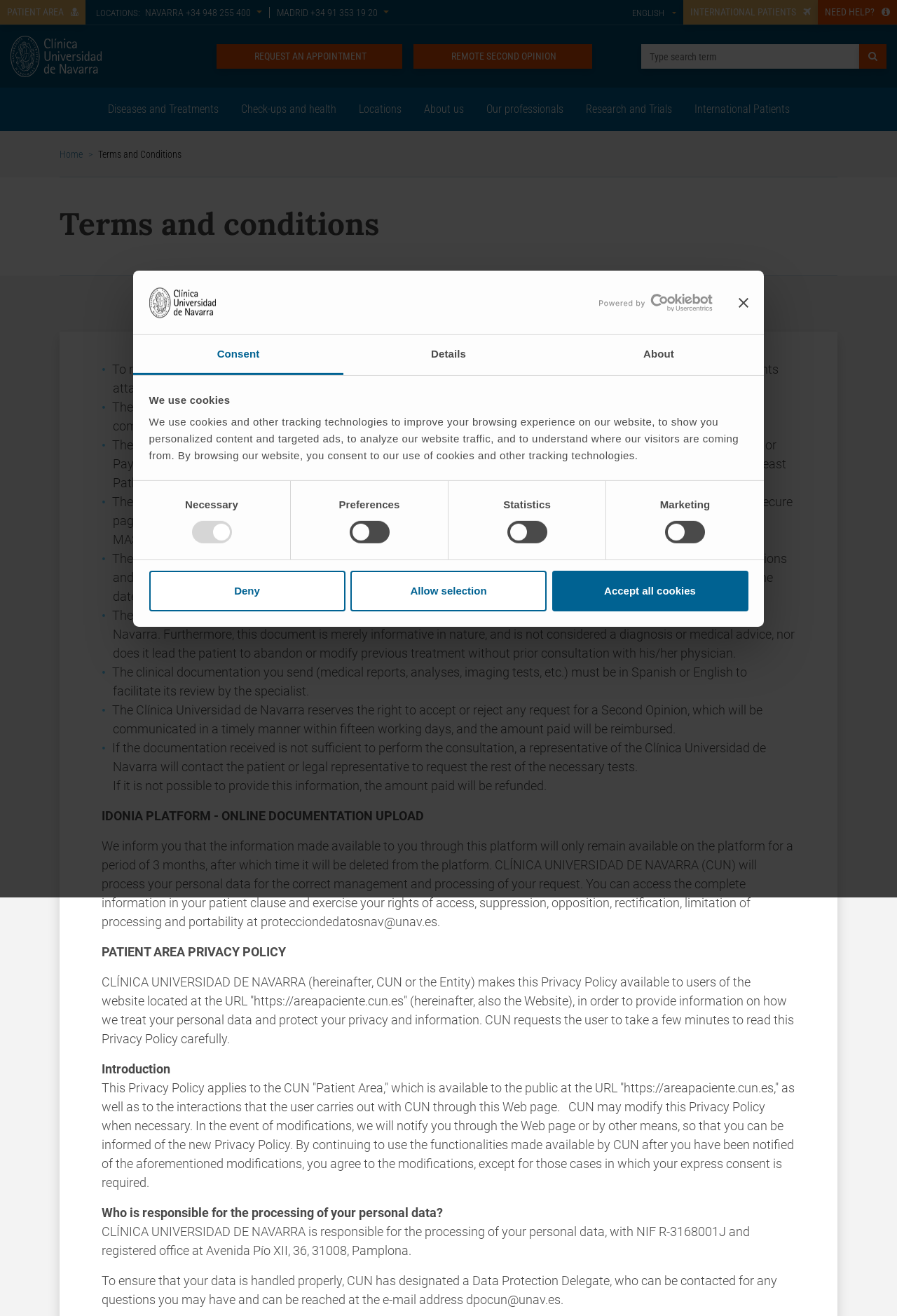Determine the bounding box coordinates of the clickable area required to perform the following instruction: "Search for something". The coordinates should be represented as four float numbers between 0 and 1: [left, top, right, bottom].

None